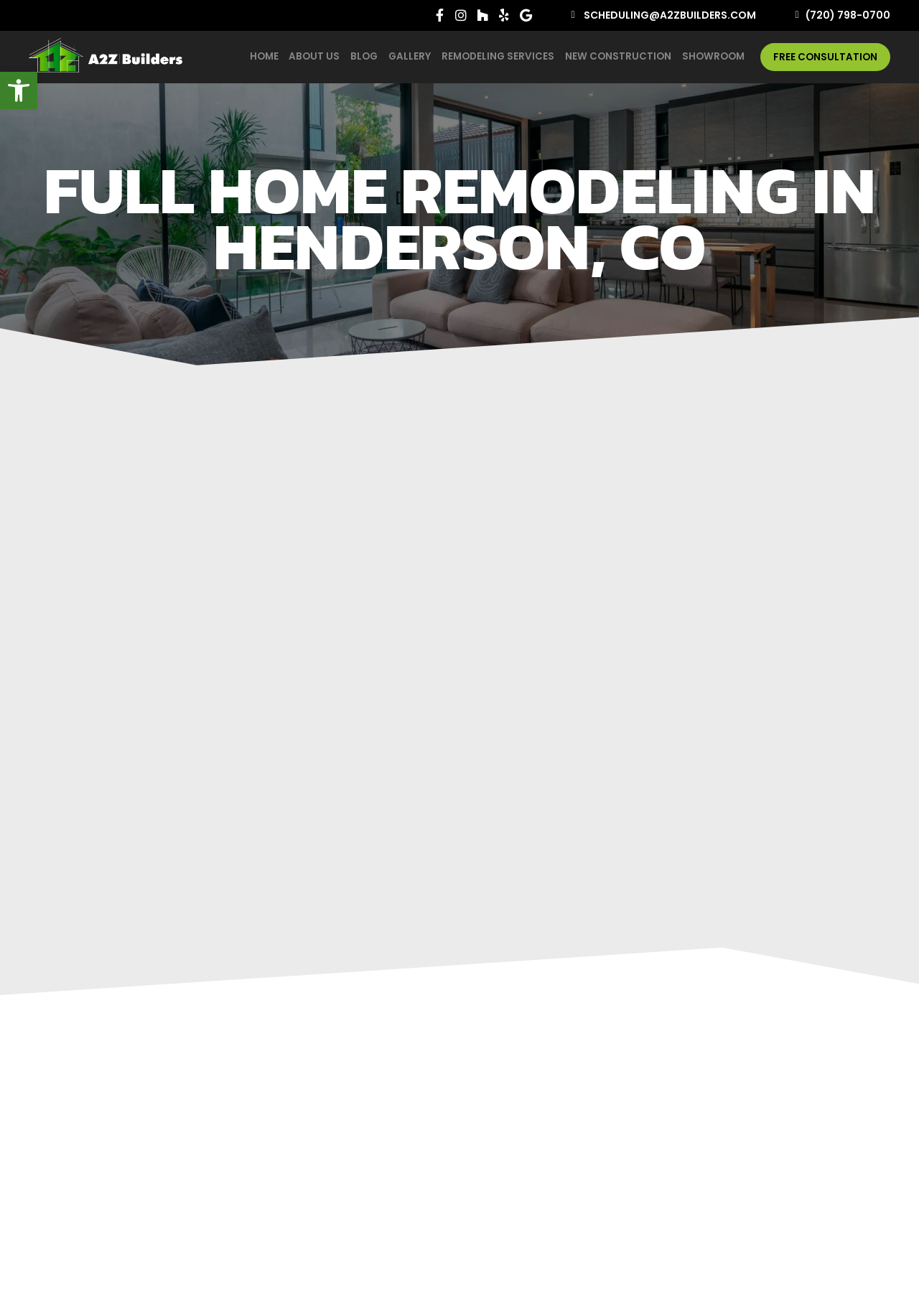Can you look at the image and give a comprehensive answer to the question:
What is the company's email address?

I found the email address by looking at the links on the top right corner of the webpage, where the contact information is usually placed. The link with the email icon and the text 'SCHEDULING@A2ZBUILDERS.COM' is the company's email address.